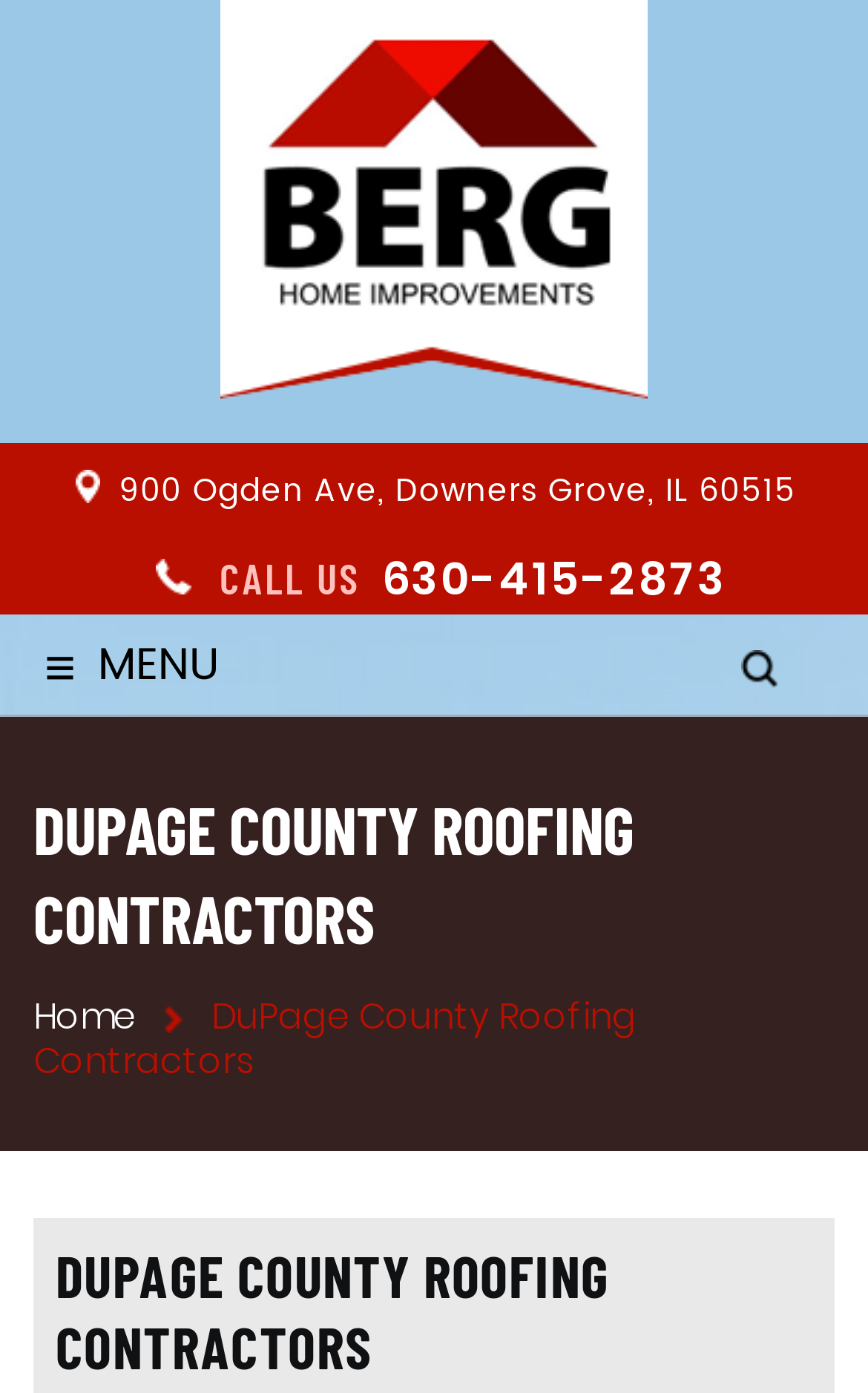What type of services does Berg Home Improvements provide?
Refer to the image and answer the question using a single word or phrase.

Roofing services